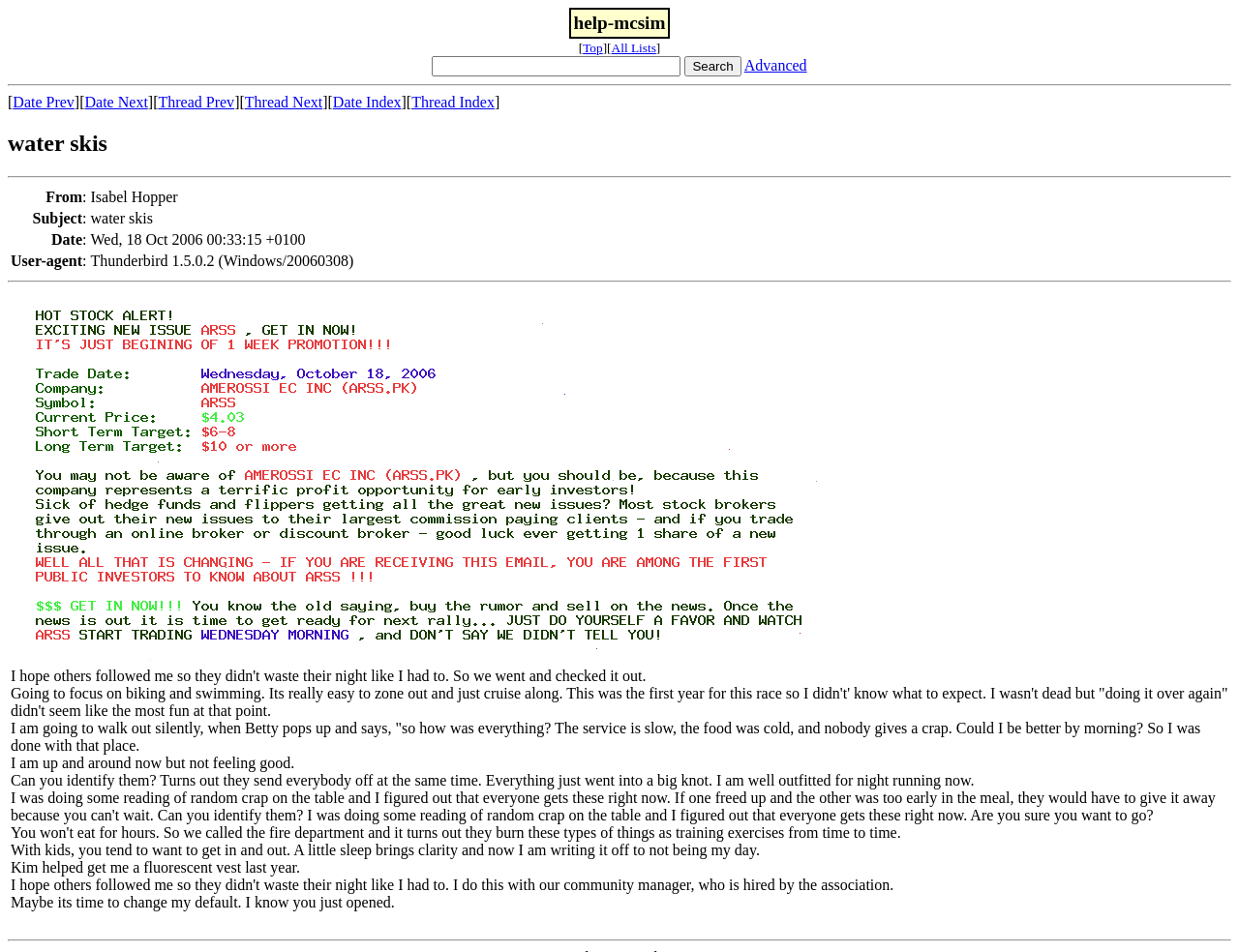Identify the bounding box coordinates for the UI element described as follows: "December 19, 2023December 16, 2023". Ensure the coordinates are four float numbers between 0 and 1, formatted as [left, top, right, bottom].

None